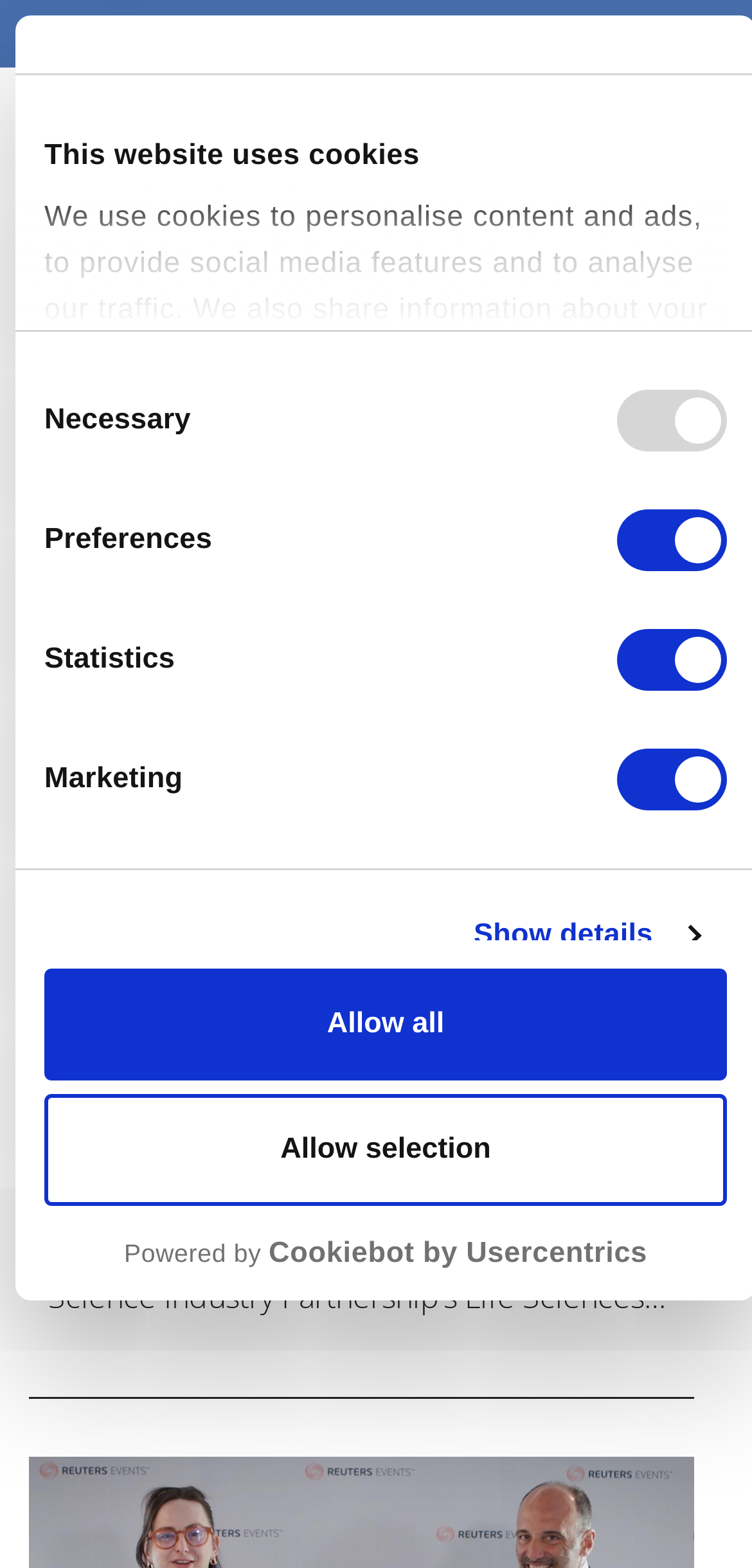Please locate the UI element described by "Powered by Cookiebot by Usercentrics" and provide its bounding box coordinates.

[0.059, 0.788, 0.967, 0.811]